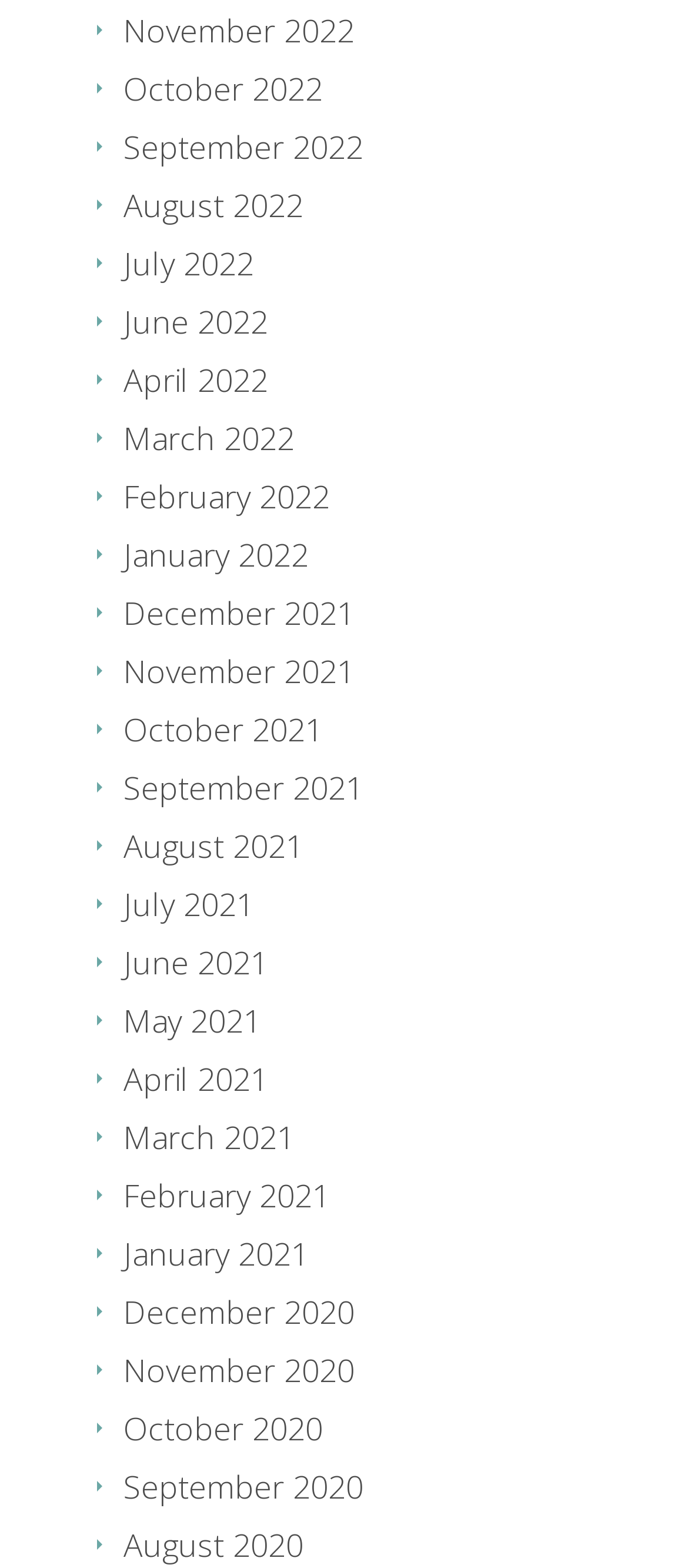Please specify the bounding box coordinates of the element that should be clicked to execute the given instruction: 'Browse August 2020'. Ensure the coordinates are four float numbers between 0 and 1, expressed as [left, top, right, bottom].

[0.179, 0.971, 0.441, 0.998]